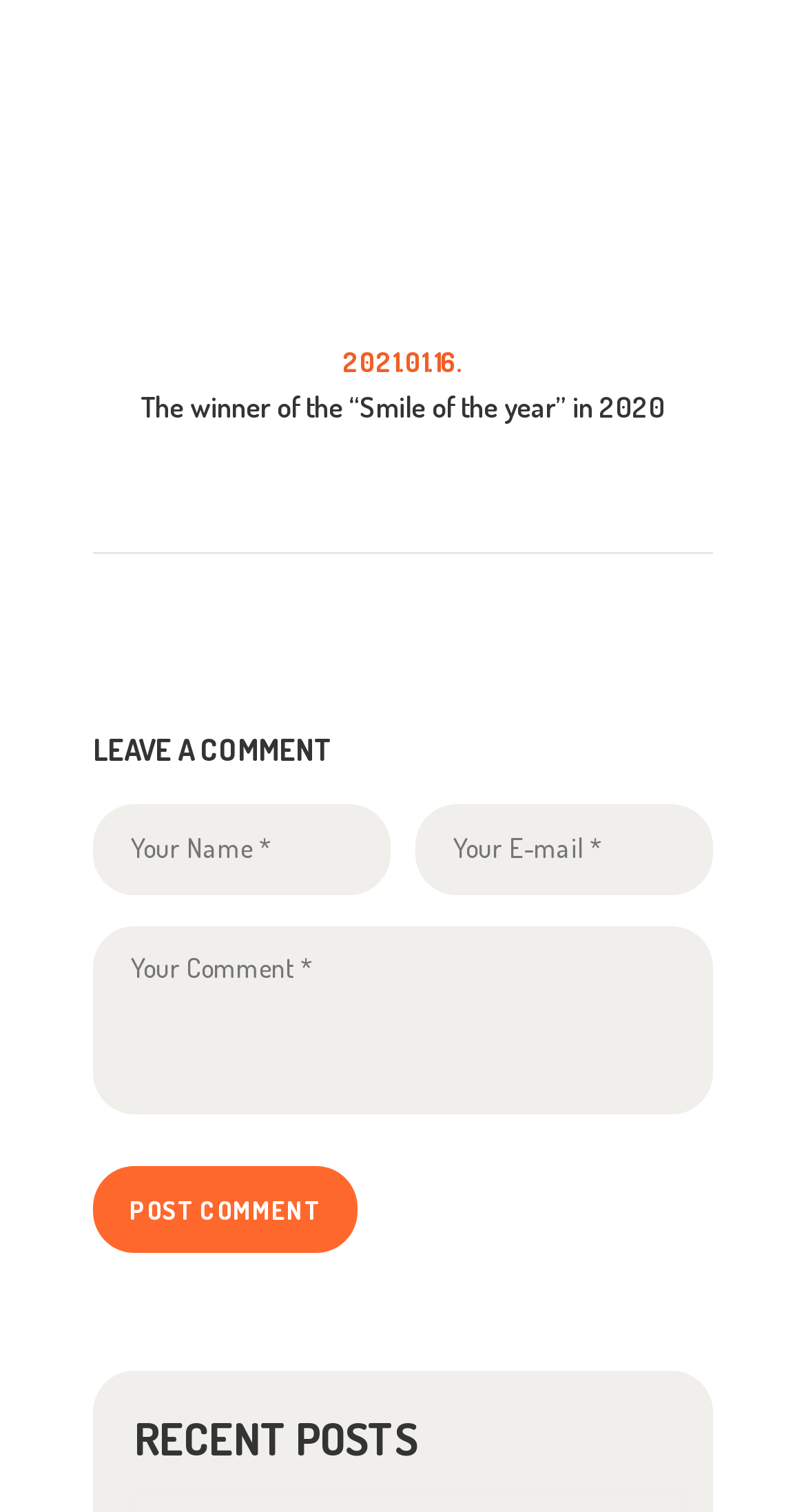What is the date mentioned on the webpage?
Please respond to the question thoroughly and include all relevant details.

The date '2021.01.16' is mentioned on the webpage as a link, which suggests that it might be a date related to a specific event or post.